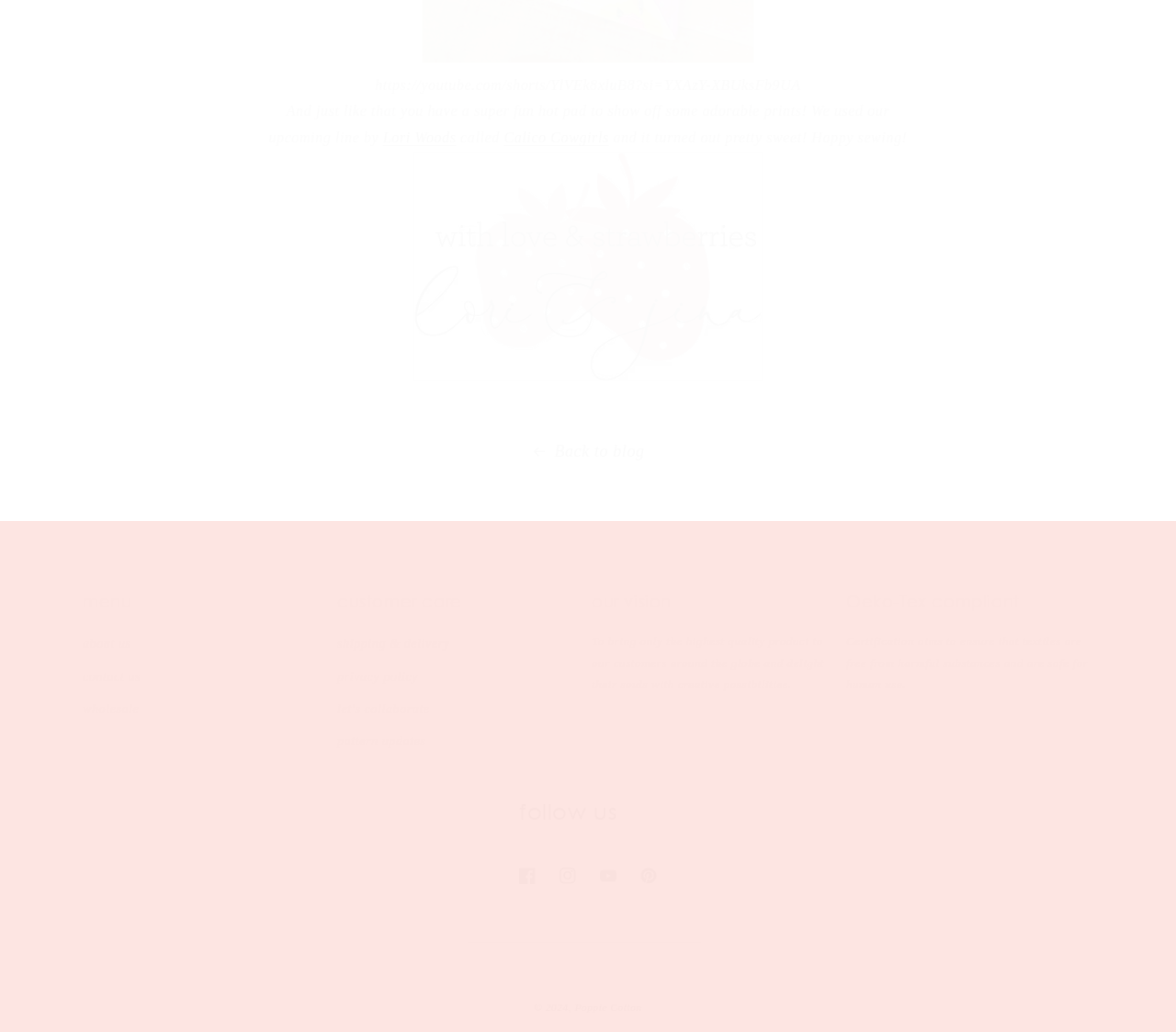Bounding box coordinates are given in the format (top-left x, top-left y, bottom-right x, bottom-right y). All values should be floating point numbers between 0 and 1. Provide the bounding box coordinate for the UI element described as: Back to blog

[0.0, 0.423, 1.0, 0.452]